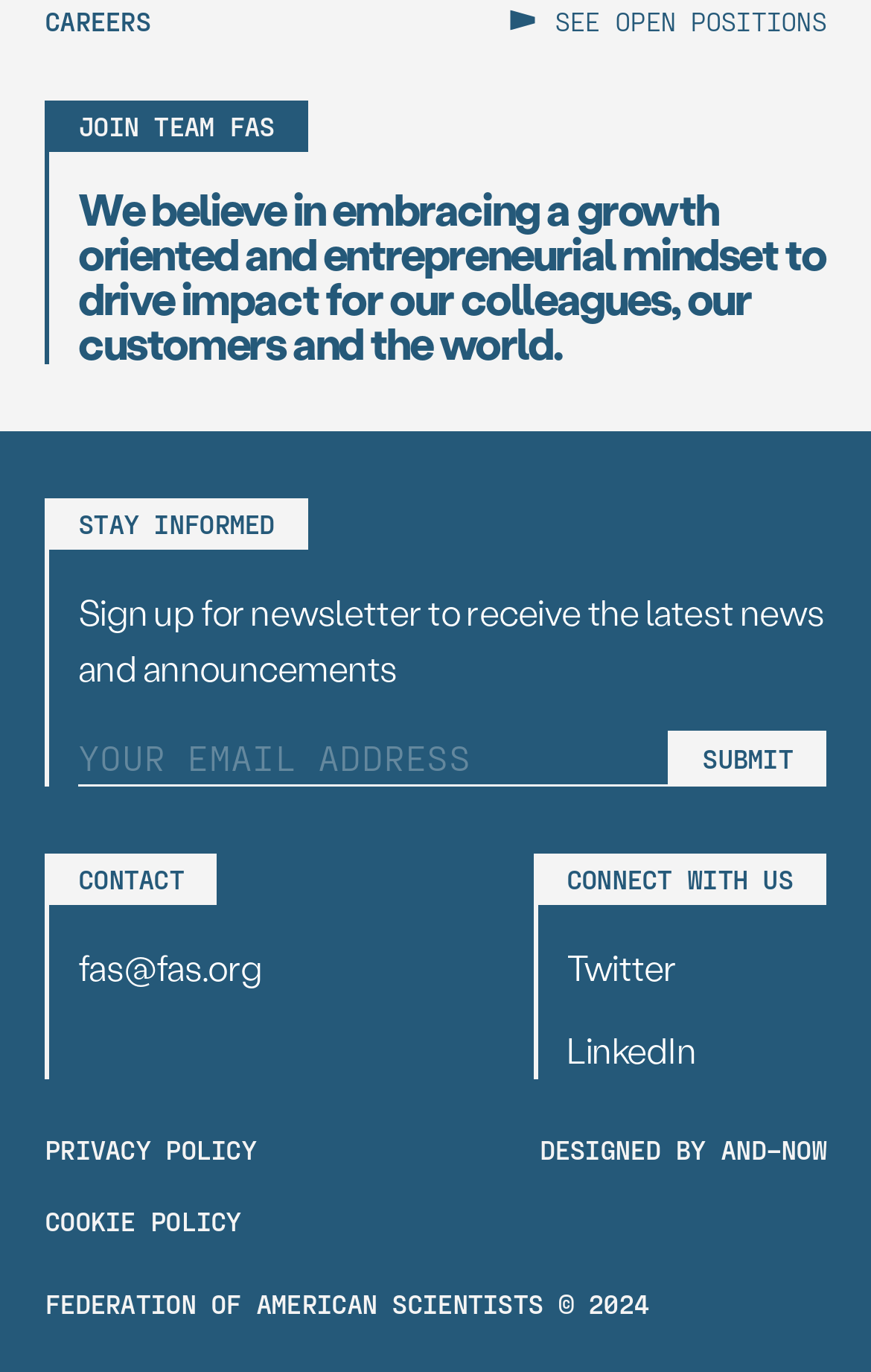Provide the bounding box coordinates of the section that needs to be clicked to accomplish the following instruction: "Contact FAS."

[0.09, 0.687, 0.301, 0.721]